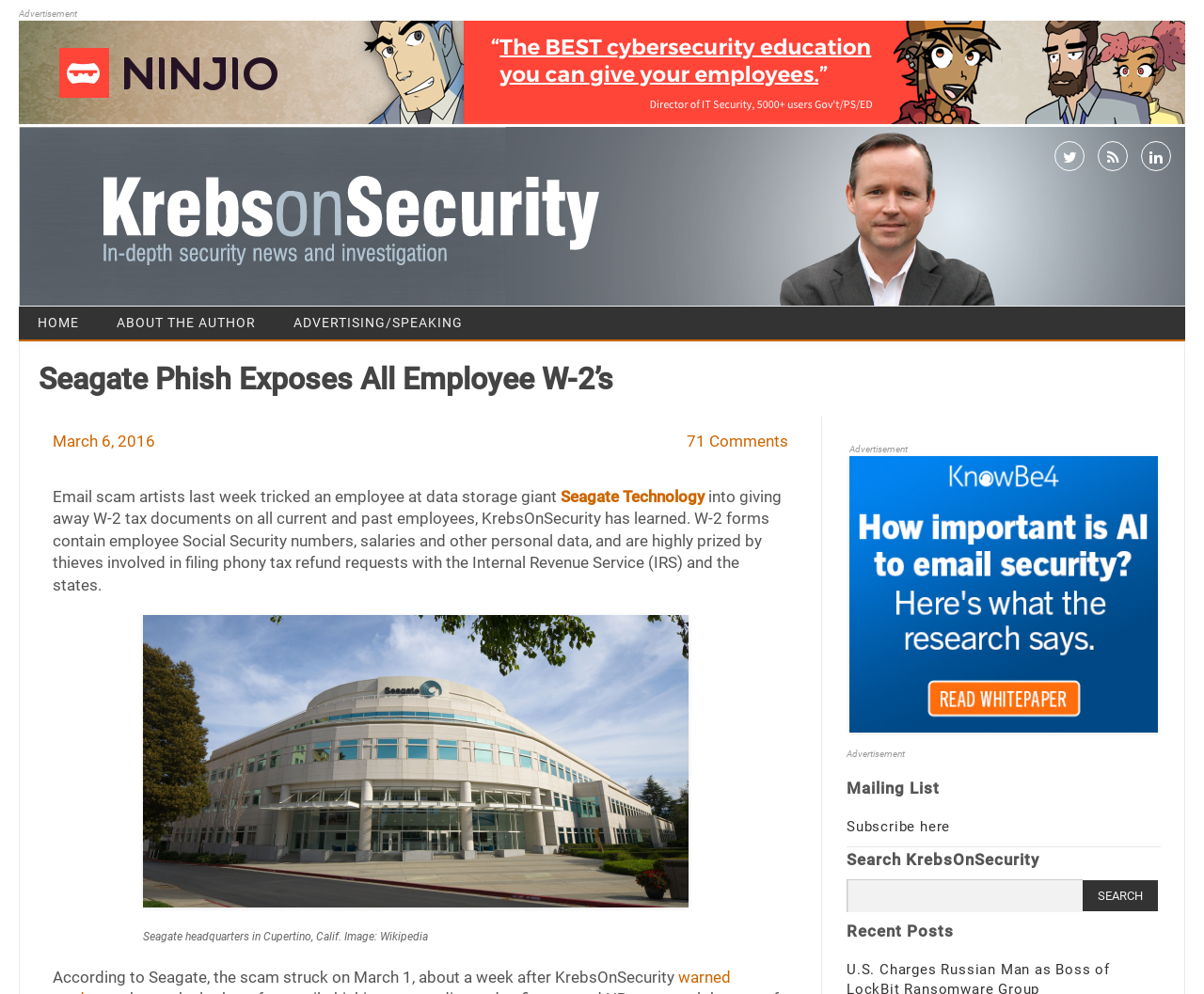What is the name of the website?
Using the visual information, reply with a single word or short phrase.

Krebs on Security